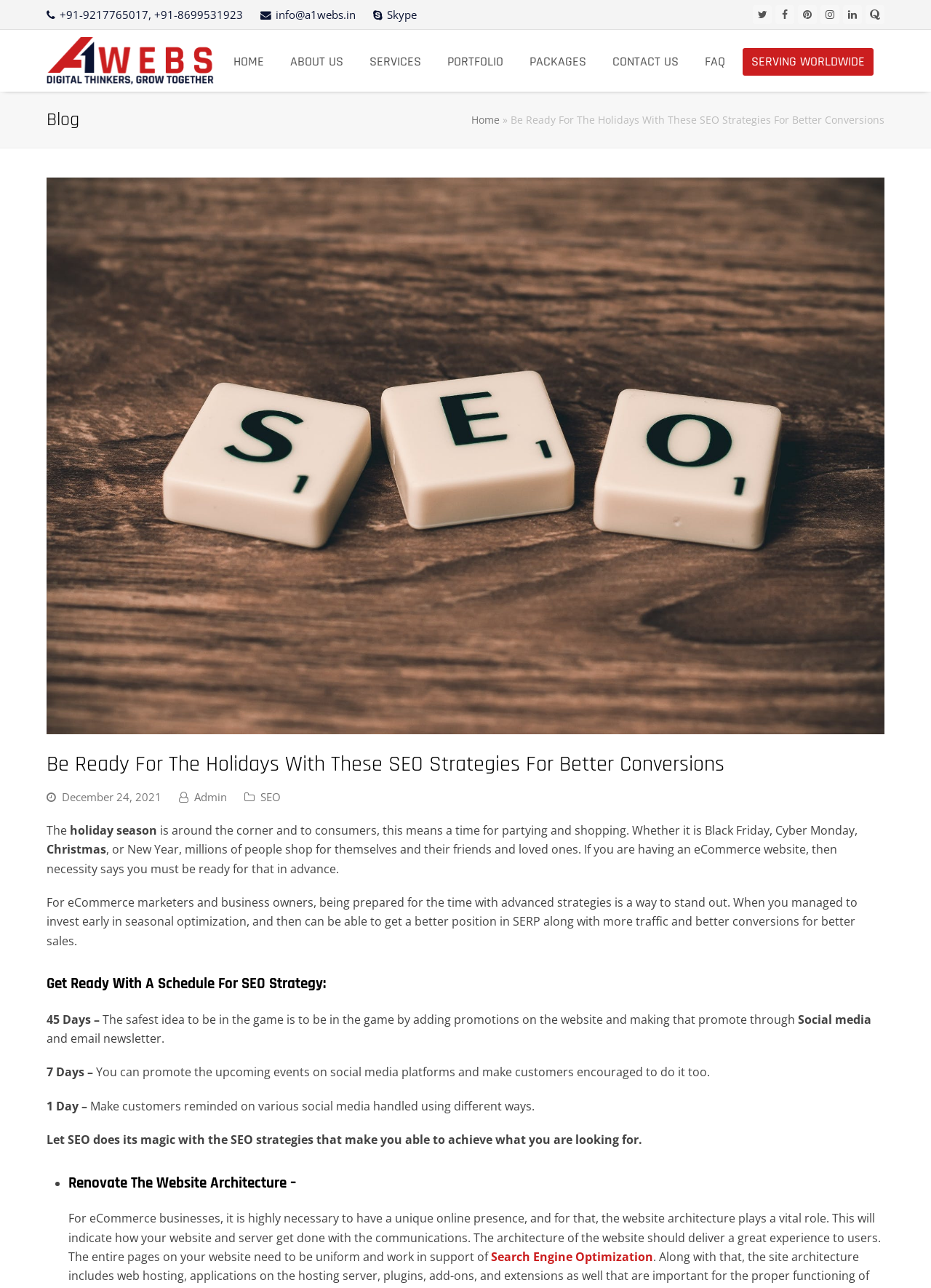Show me the bounding box coordinates of the clickable region to achieve the task as per the instruction: "Read the blog post".

[0.05, 0.084, 0.085, 0.102]